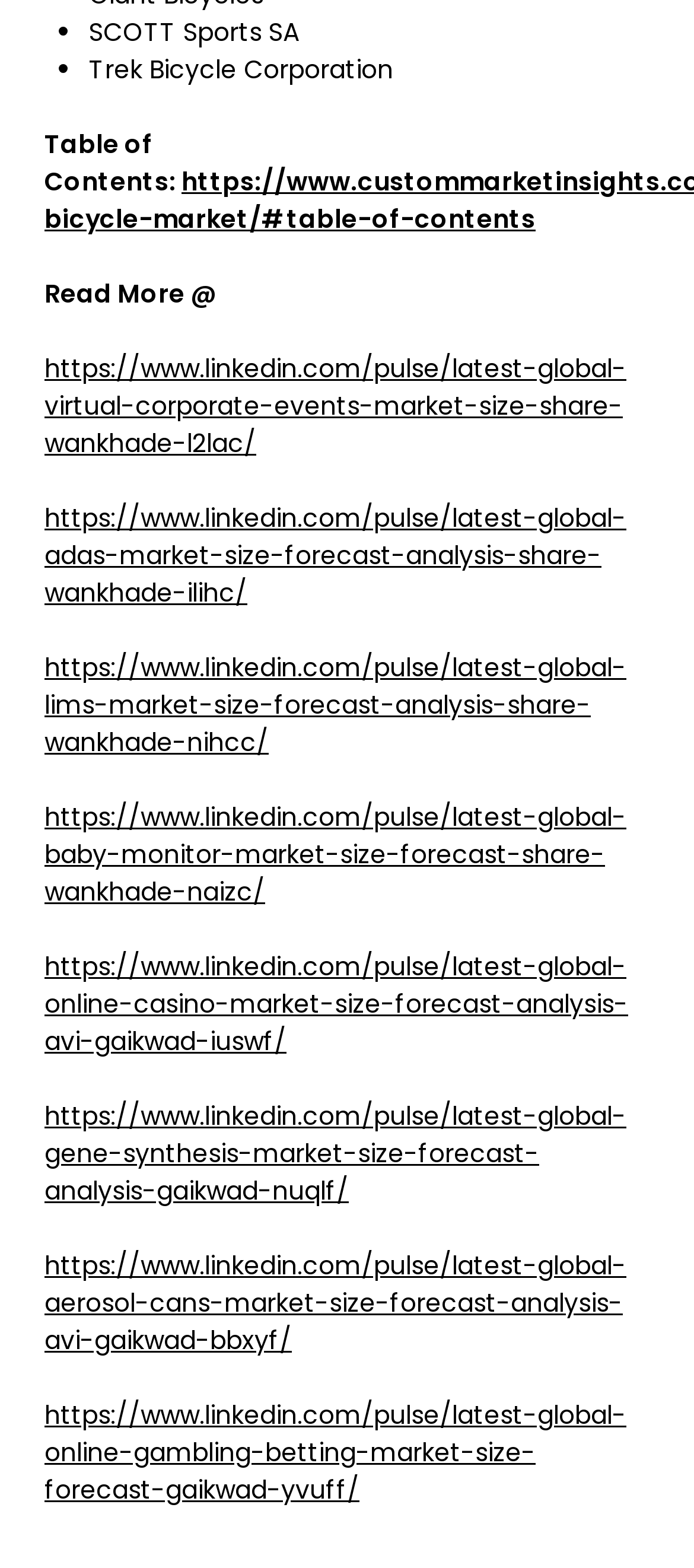Determine the bounding box coordinates of the clickable element to achieve the following action: 'Read more about the latest global ADAS market'. Provide the coordinates as four float values between 0 and 1, formatted as [left, top, right, bottom].

[0.064, 0.319, 0.903, 0.39]